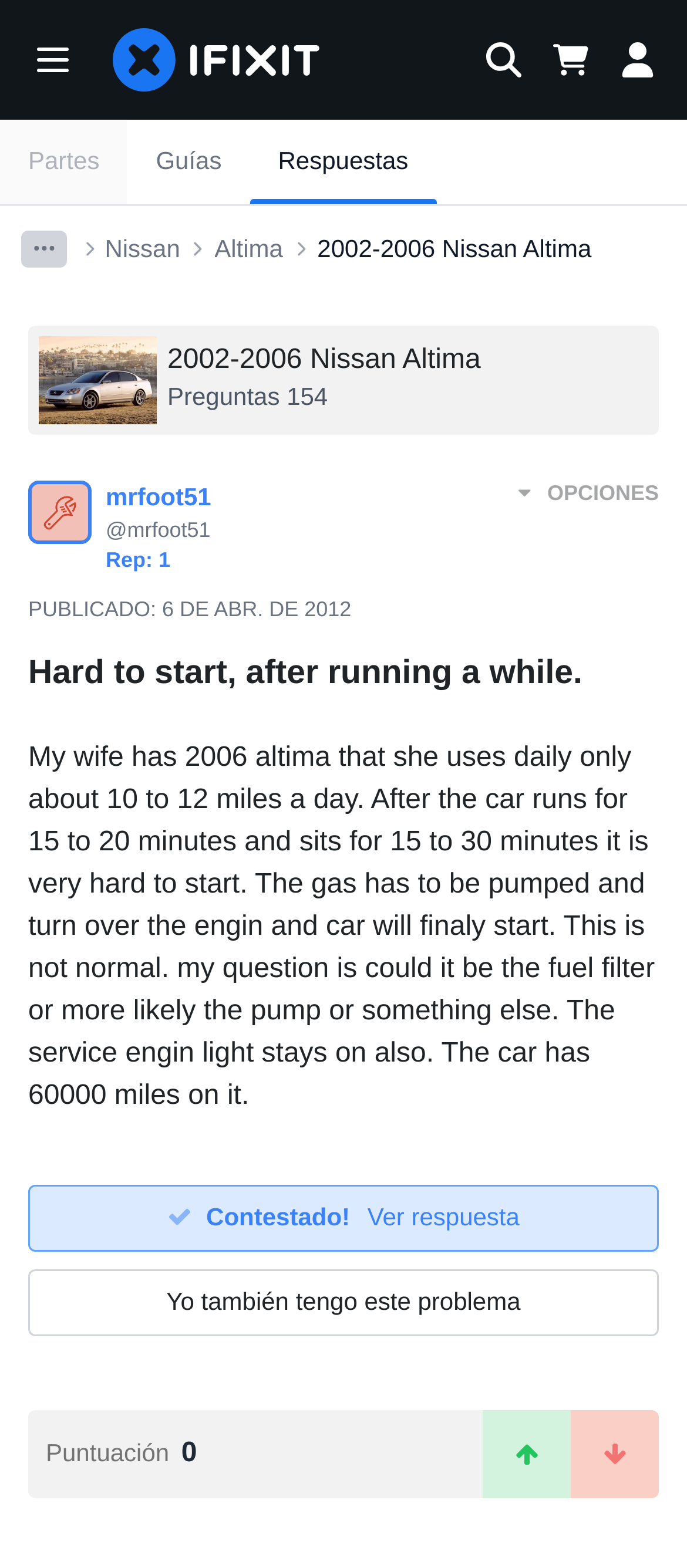Please identify the bounding box coordinates of the element I need to click to follow this instruction: "Search for something".

[0.692, 0.026, 0.774, 0.051]